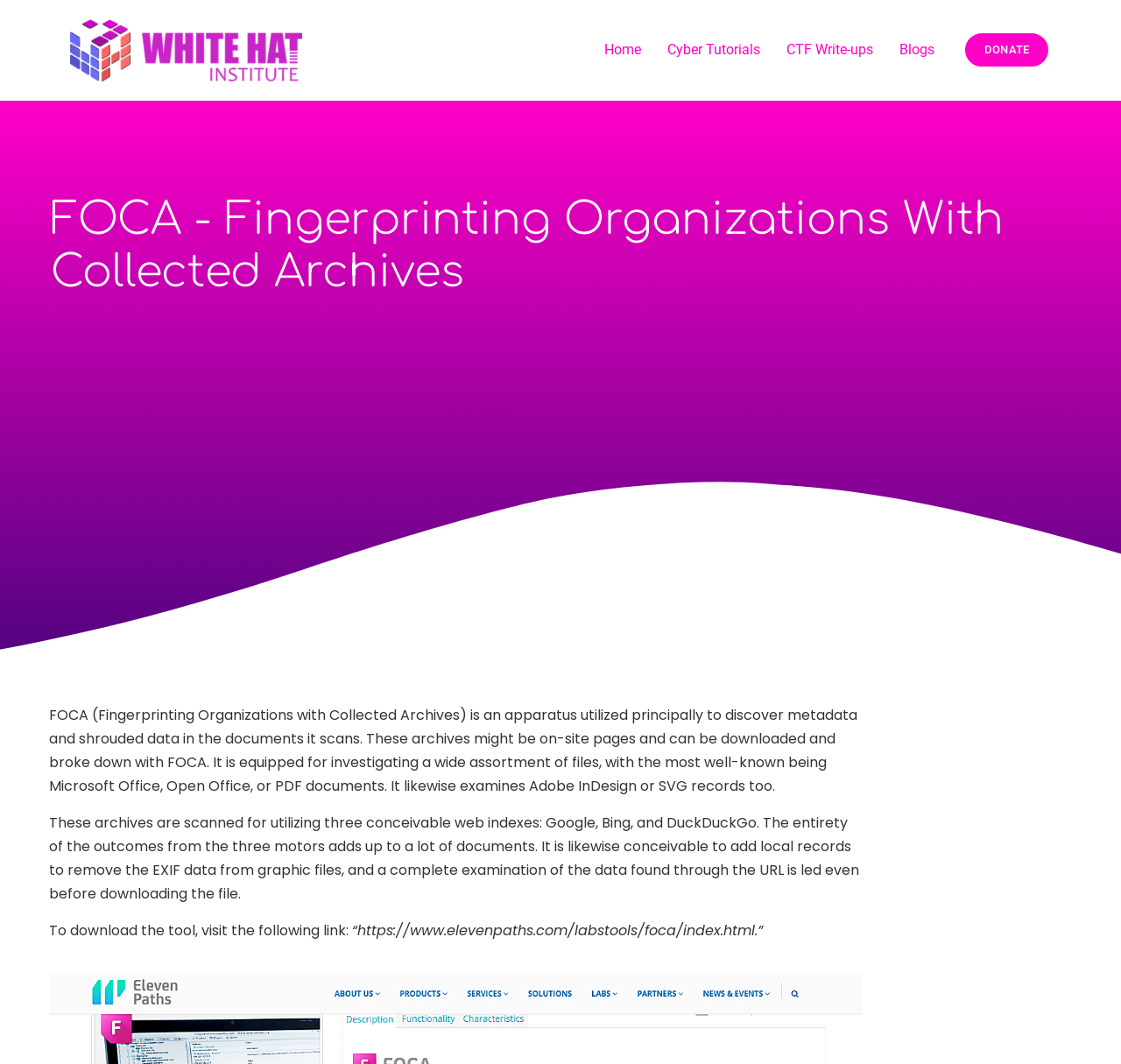Respond to the question with just a single word or phrase: 
What types of files can FOCA investigate?

Office and PDF files